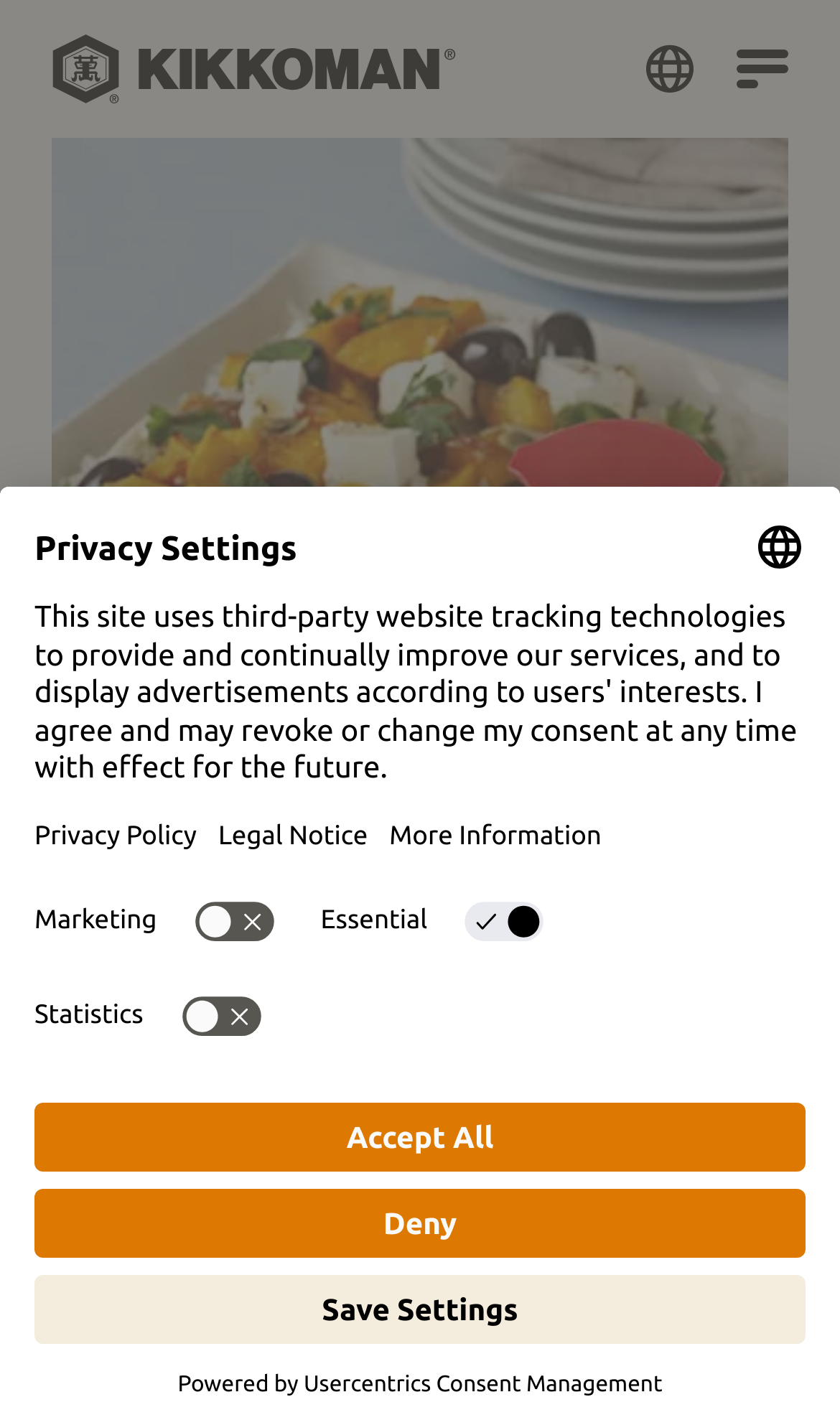Based on the image, give a detailed response to the question: What is the purpose of the 'Open Privacy Settings' button?

The 'Open Privacy Settings' button is located at the bottom left corner of the webpage, and it allows users to manage their privacy settings, including selecting language, viewing privacy policy, and more.